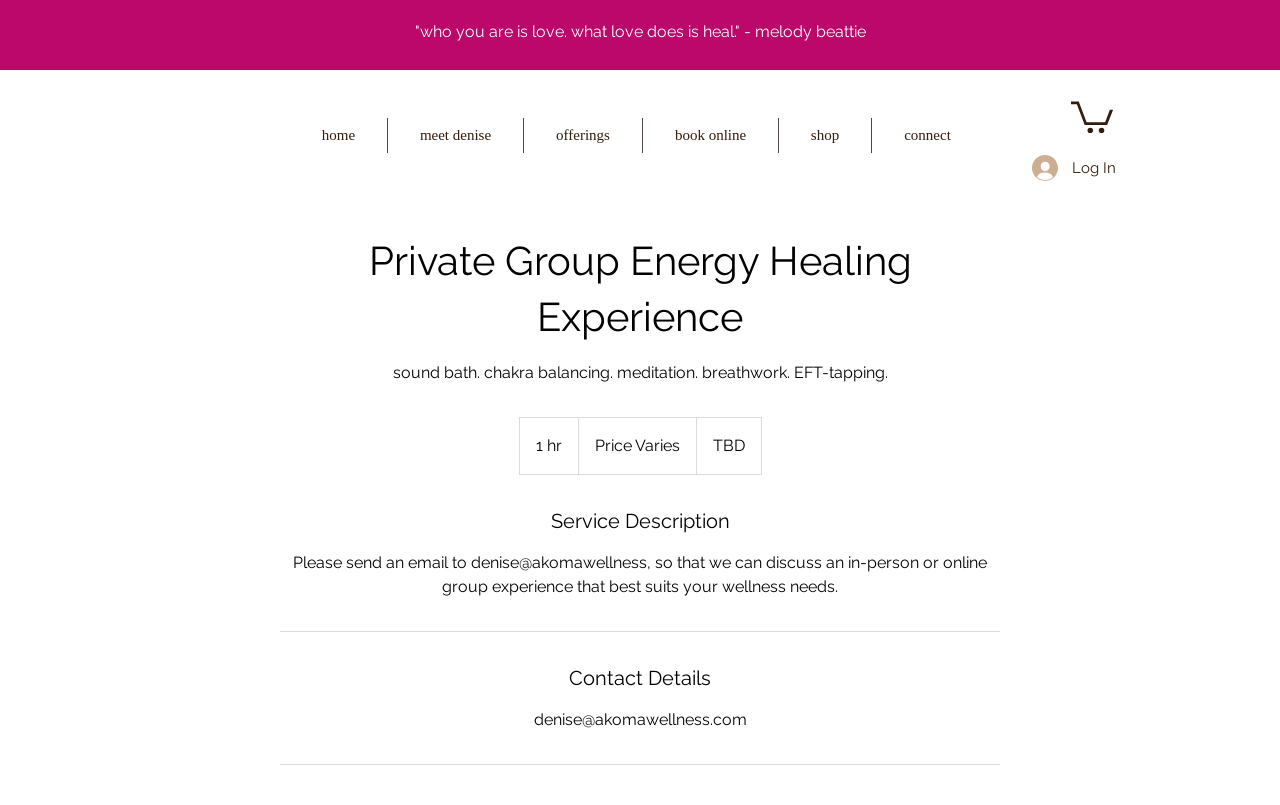Could you please study the image and provide a detailed answer to the question:
What is the price of the group energy healing experience?

The price of the group energy healing experience is mentioned as 'Price Varies' in the service description section of the page. This information is located in a StaticText element with bounding box coordinates [0.452, 0.52, 0.474, 0.547].